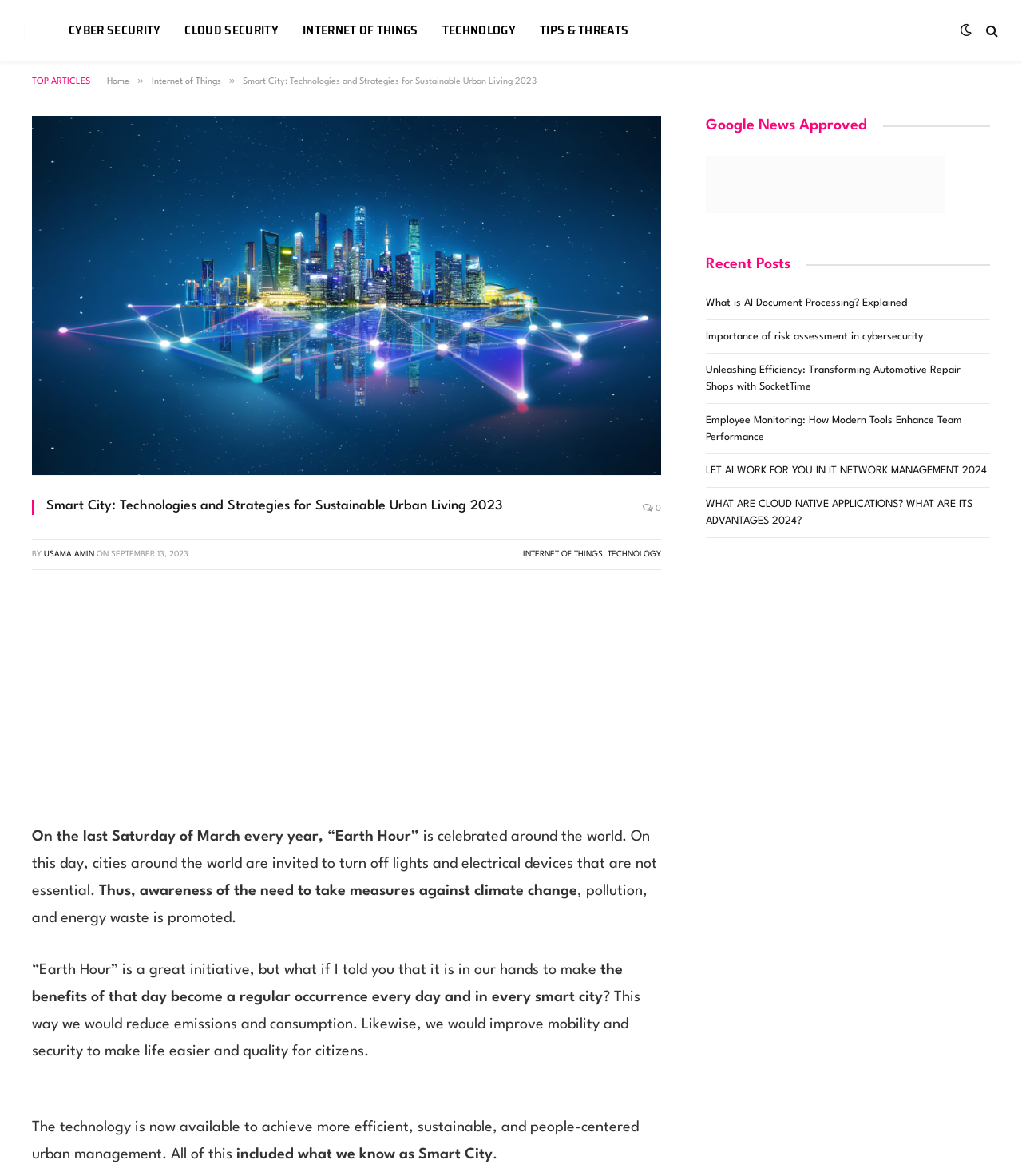Illustrate the webpage's structure and main components comprehensively.

This webpage is about Smart City technologies and strategies for sustainable urban living. At the top, there is a logo of "Cyber Snowden" with a link to the website. Below the logo, there are five main navigation links: "CYBER SECURITY", "CLOUD SECURITY", "INTERNET OF THINGS", "TECHNOLOGY", and "TIPS & THREATS". 

On the left side, there is a section with a heading "TOP ARTICLES" and a link to "Home". Below this section, there is a title "Smart City: Technologies and Strategies for Sustainable Urban Living 2023" with a link to "Internet of Things". 

The main content of the webpage is an article about Smart City technologies. The article starts with a brief introduction to "Earth Hour" and its significance in promoting awareness about climate change, pollution, and energy waste. It then discusses how Smart City technologies can make the benefits of "Earth Hour" a regular occurrence every day. The article highlights the importance of efficient, sustainable, and people-centered urban management, which is achievable with the available technology.

On the right side, there are several sections. One section has a heading "Google News Approved" with a link. Below this section, there is a heading "Recent Posts" with five links to recent articles, including "What is AI Document Processing? Explained", "Importance of risk assessment in cybersecurity", and others.